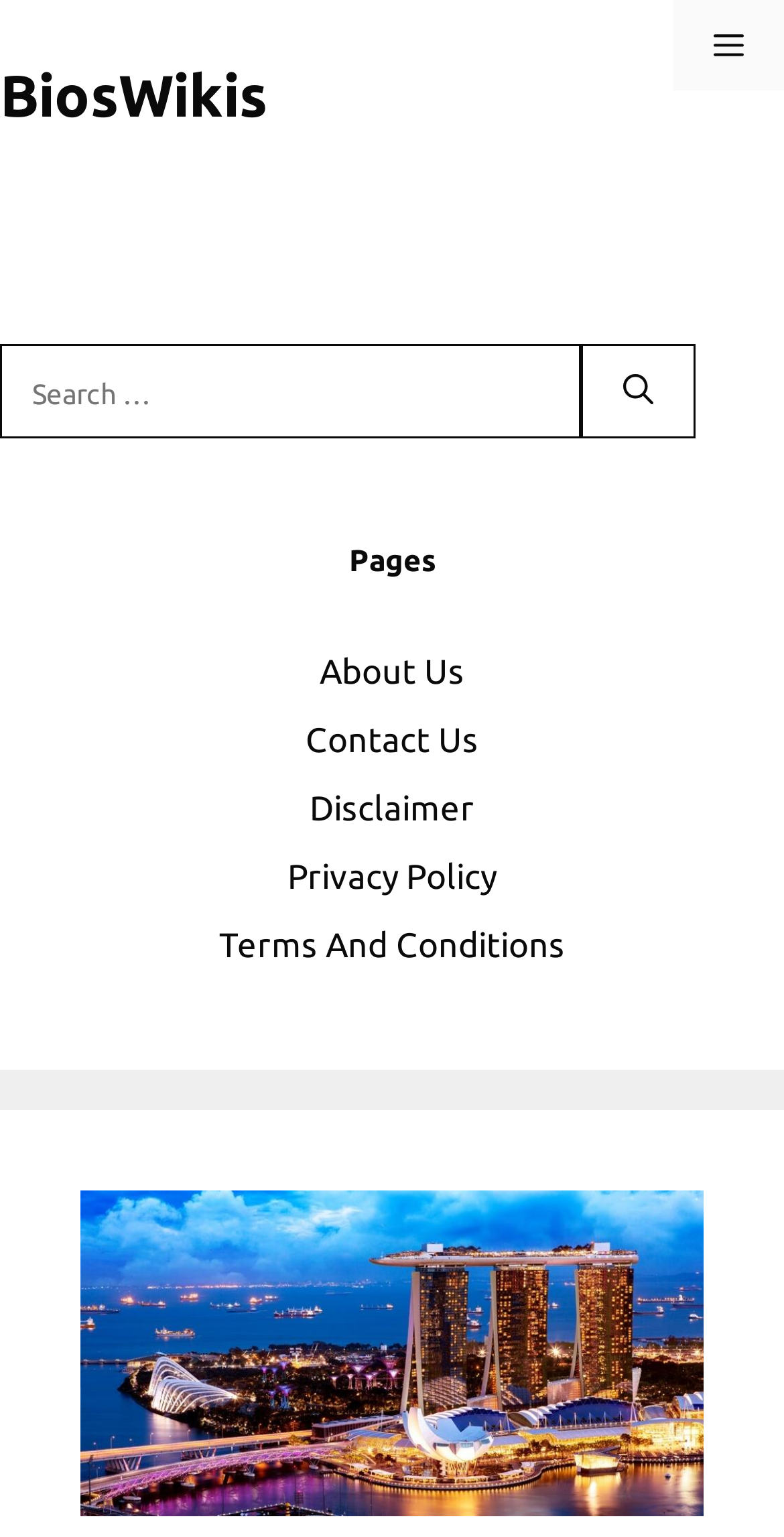What is the purpose of the button with the text 'Menu'?
Based on the screenshot, provide your answer in one word or phrase.

To toggle the navigation menu